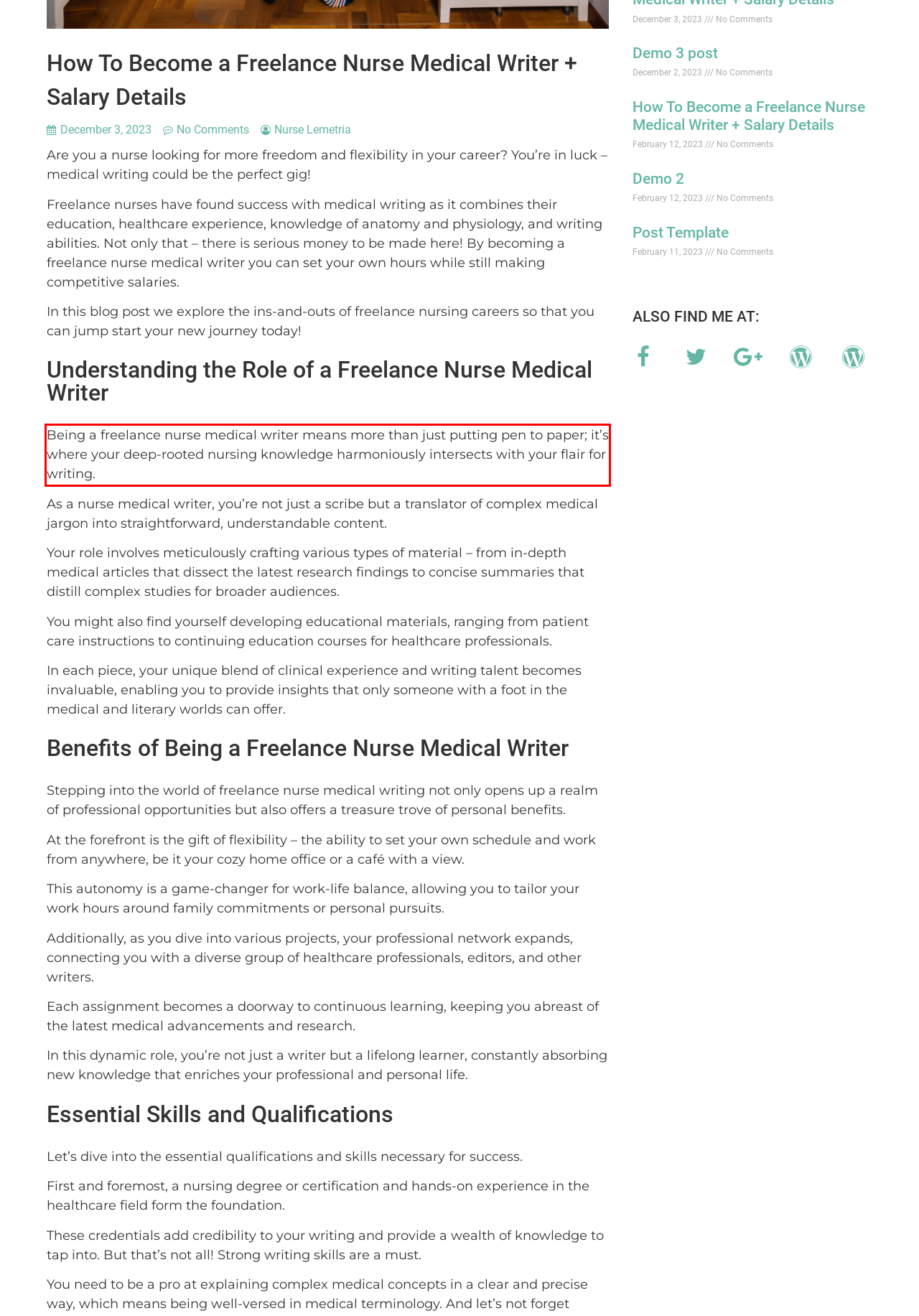You are provided with a screenshot of a webpage containing a red bounding box. Please extract the text enclosed by this red bounding box.

Being a freelance nurse medical writer means more than just putting pen to paper; it’s where your deep-rooted nursing knowledge harmoniously intersects with your flair for writing.